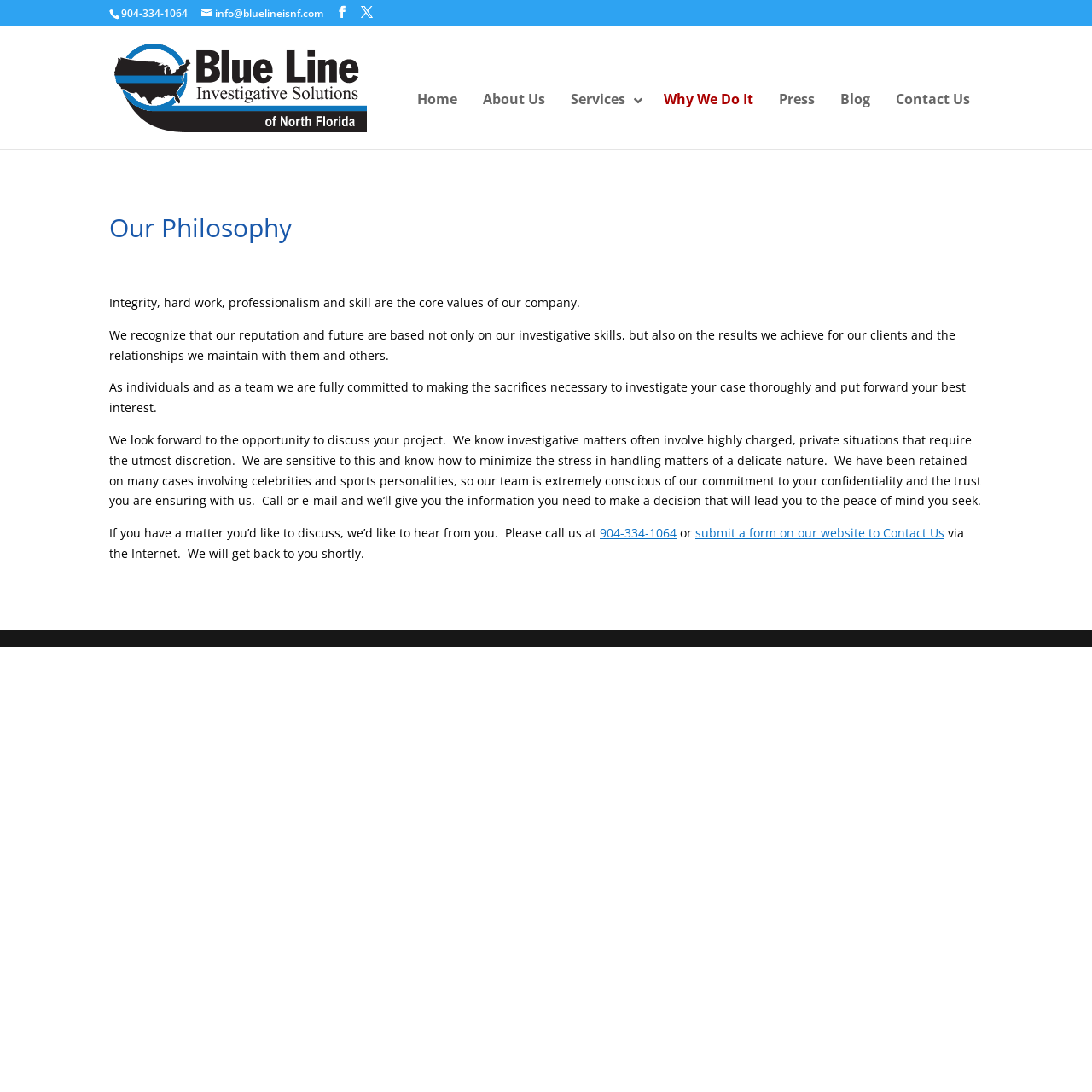What is the phone number to contact Blue Line IS of North Florida?
Observe the image and answer the question with a one-word or short phrase response.

904-334-1064